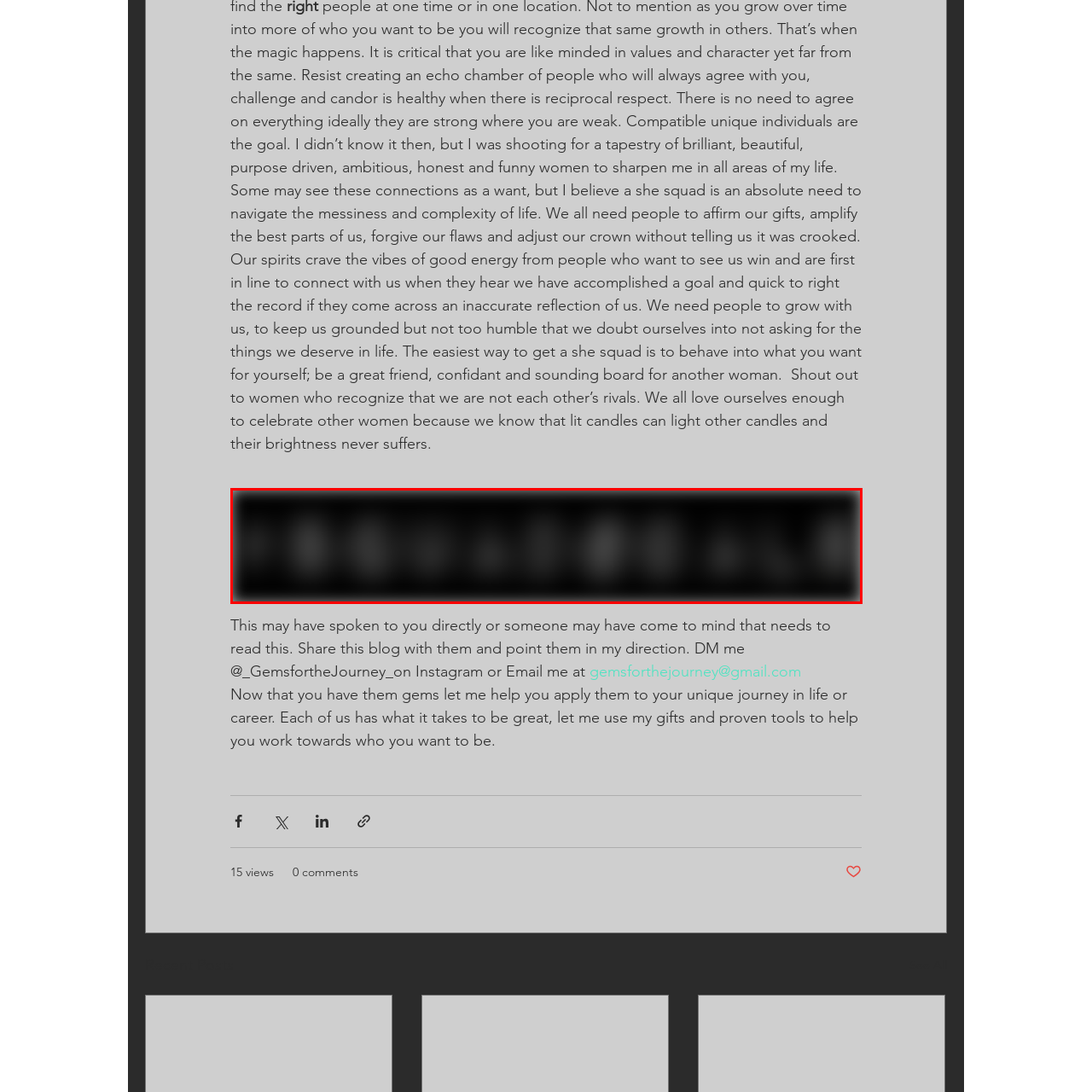Inspect the image outlined by the red box and answer the question using a single word or phrase:
How is the image intended to be shared?

Through social media